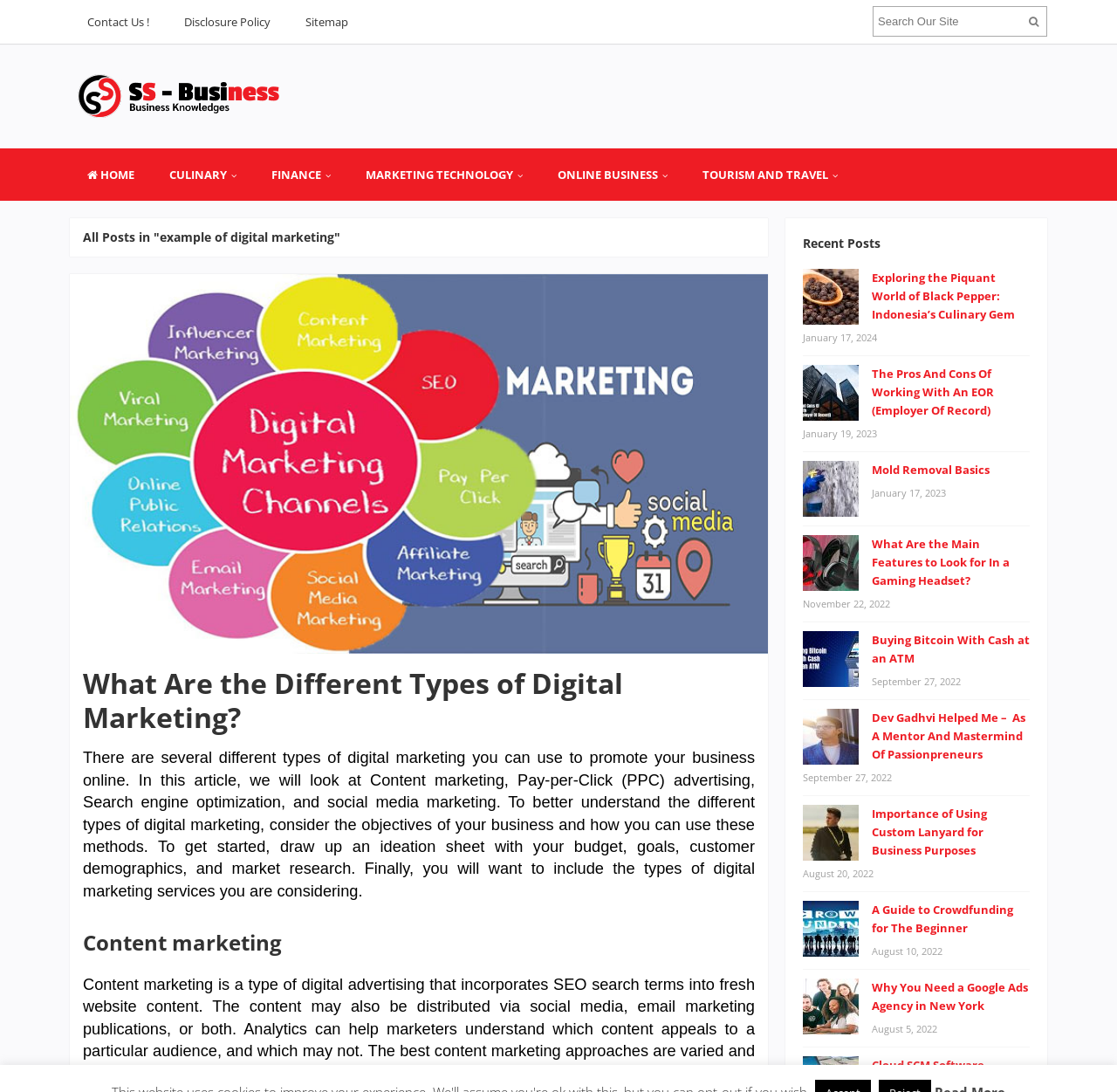Please determine the bounding box coordinates of the clickable area required to carry out the following instruction: "Explore SS Business". The coordinates must be four float numbers between 0 and 1, represented as [left, top, right, bottom].

[0.062, 0.08, 0.257, 0.094]